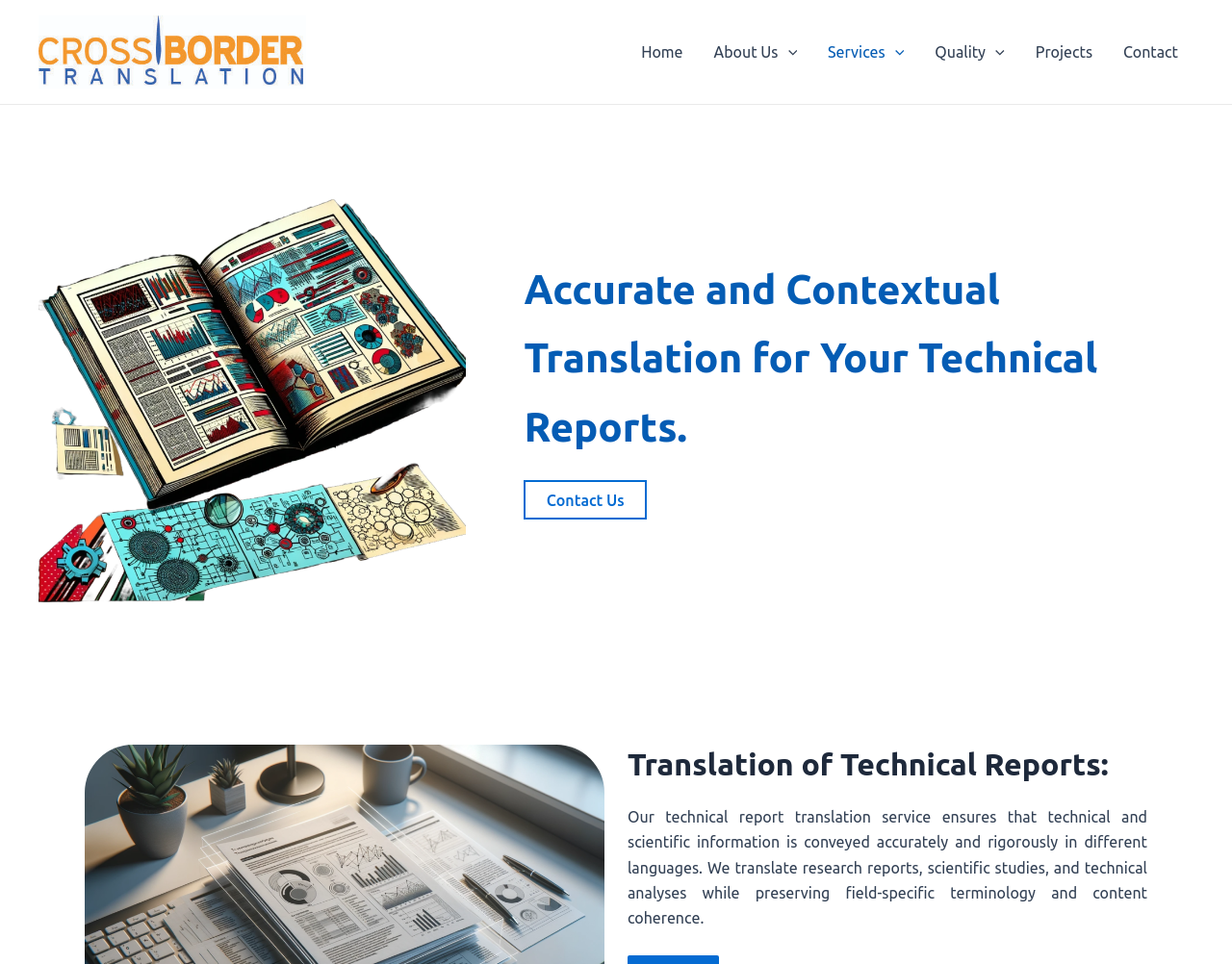Provide an in-depth description of the elements and layout of the webpage.

The webpage appears to be a professional services website, likely focused on technical report translation. At the top left, there is a small link. The main navigation menu is located at the top center, with five main links: "Home", "About Us", "Services", "Quality", and "Projects", followed by "Contact" at the top right. Each of the menu items "About Us", "Services", and "Quality" has a dropdown menu toggle icon, represented by a small image.

Below the navigation menu, there is a prominent figure or image that spans about half of the page width. Above this figure, there is a heading that reads "Accurate and Contextual Translation for Your Technical Reports." Below the figure, there is a call-to-action link "Contact Us".

The main content of the page is divided into two sections. The first section has a heading "Translation of Technical Reports:" and provides a brief description of the technical report translation service, highlighting the importance of conveying technical and scientific information accurately and rigorously in different languages. This section is located at the center of the page, spanning about two-thirds of the page width.